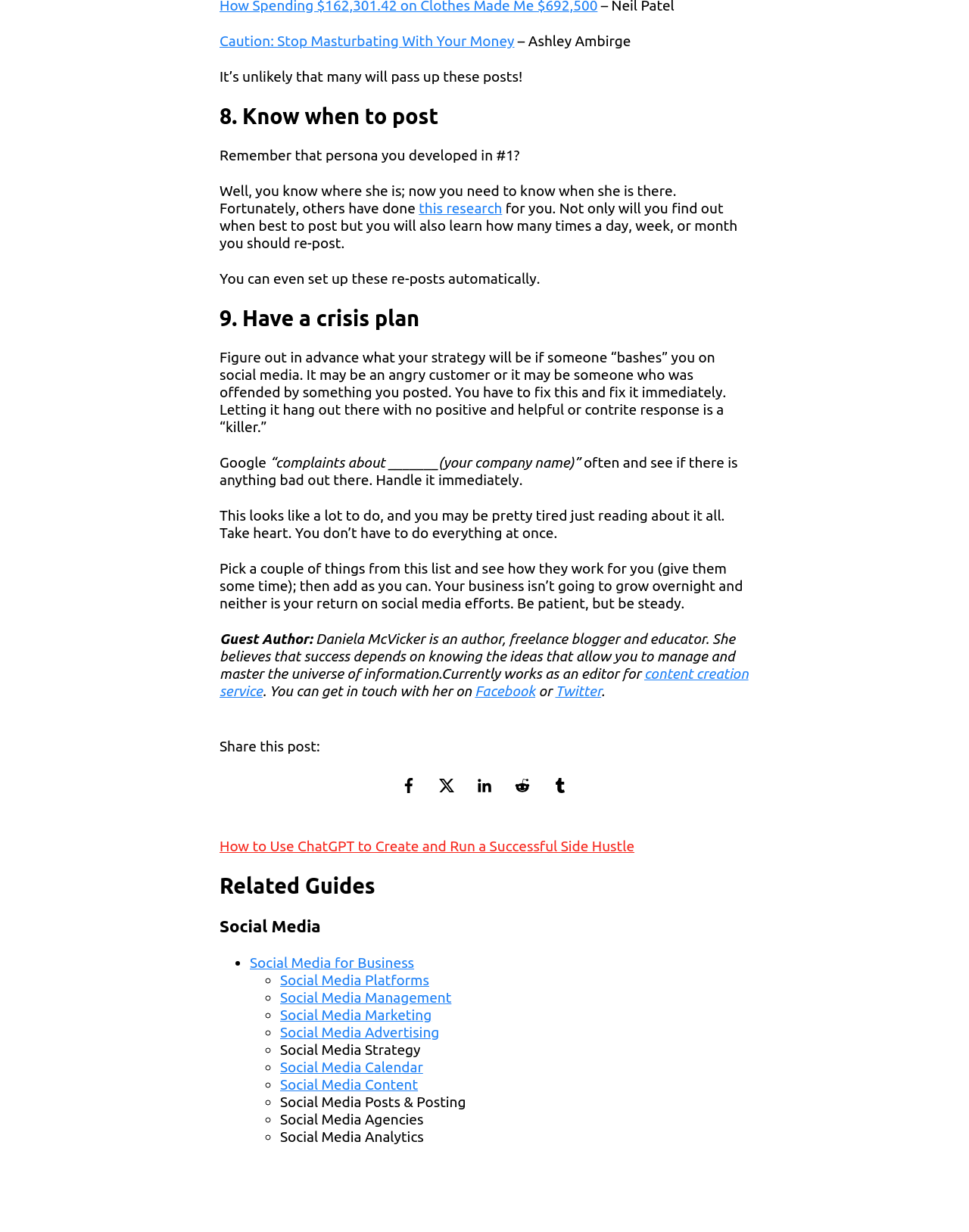Please find the bounding box for the UI component described as follows: "this research".

[0.432, 0.162, 0.518, 0.175]